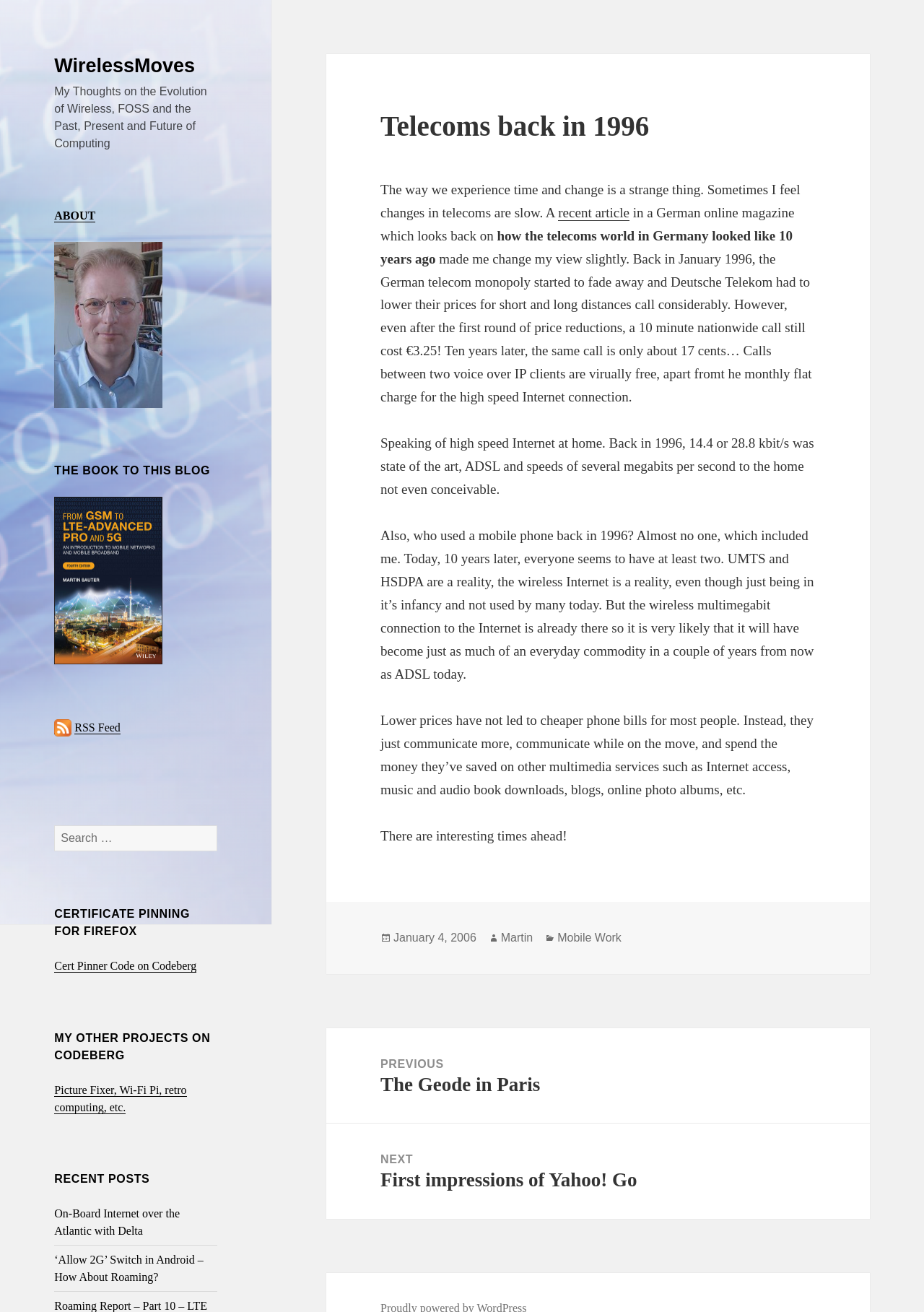Please predict the bounding box coordinates of the element's region where a click is necessary to complete the following instruction: "Visit the ABOUT page". The coordinates should be represented by four float numbers between 0 and 1, i.e., [left, top, right, bottom].

[0.059, 0.159, 0.103, 0.169]